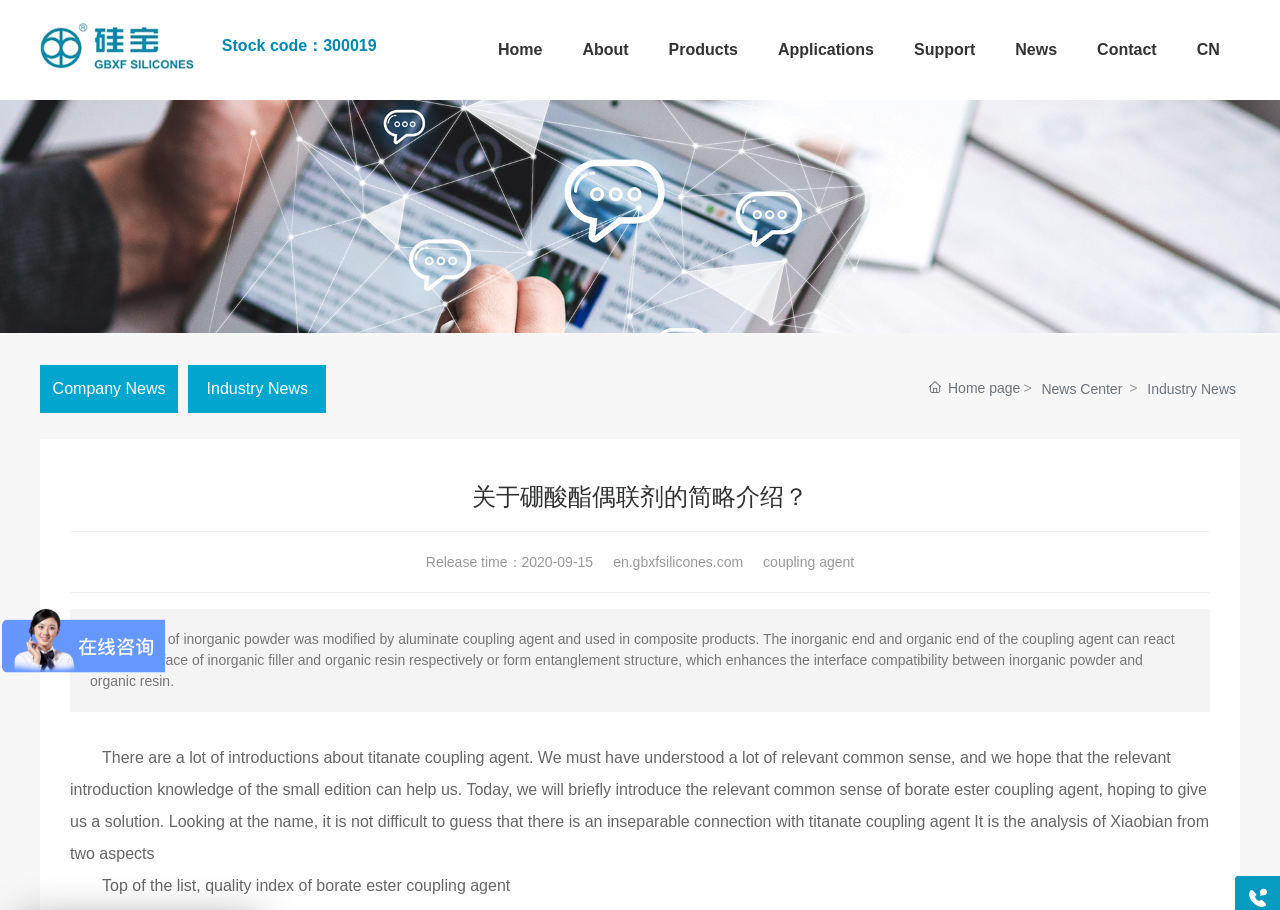What is the function of the coupling agent?
Analyze the image and provide a thorough answer to the question.

The function of the coupling agent can be inferred from the content of the webpage, which states that the coupling agent can react with the surface of inorganic filler and organic resin respectively or form entanglement structure, which enhances the interface compatibility between inorganic powder and organic resin.